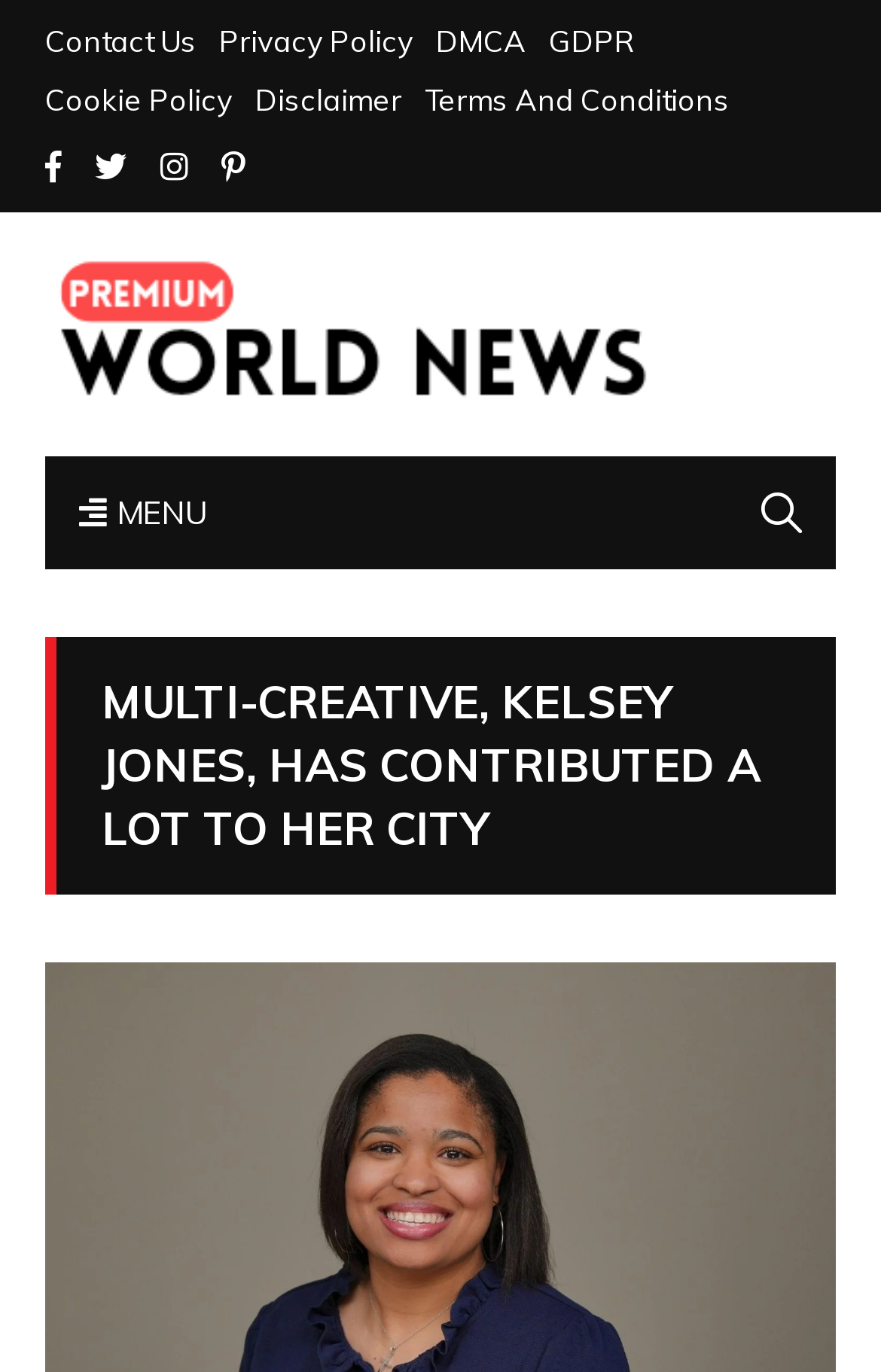Determine the bounding box coordinates of the area to click in order to meet this instruction: "Read MULTI-CREATIVE, KELSEY JONES, HAS CONTRIBUTED A LOT TO HER CITY".

[0.051, 0.465, 0.949, 0.652]